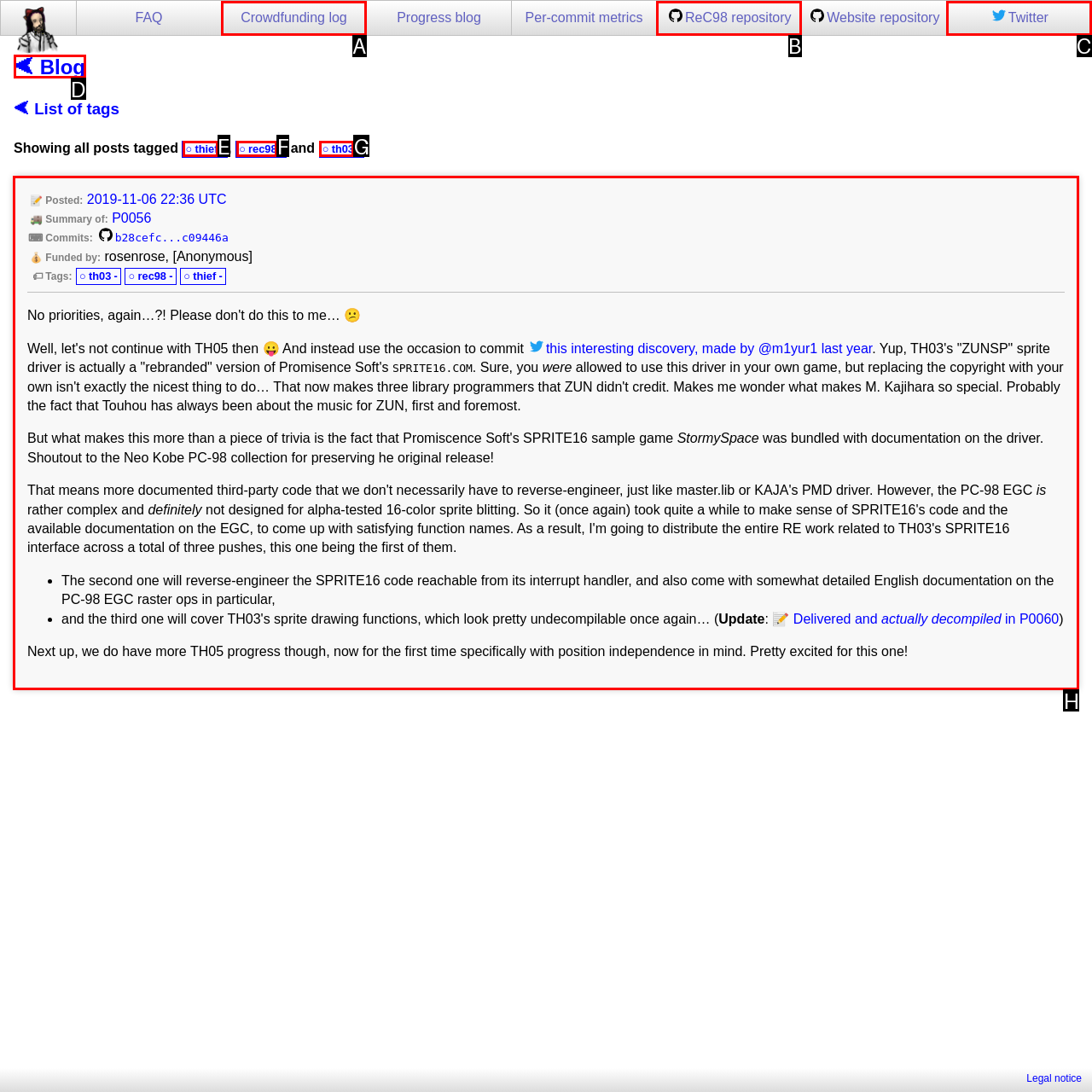Which choice should you pick to execute the task: Read the article about TH03's ZUNSP sprite driver
Respond with the letter associated with the correct option only.

H